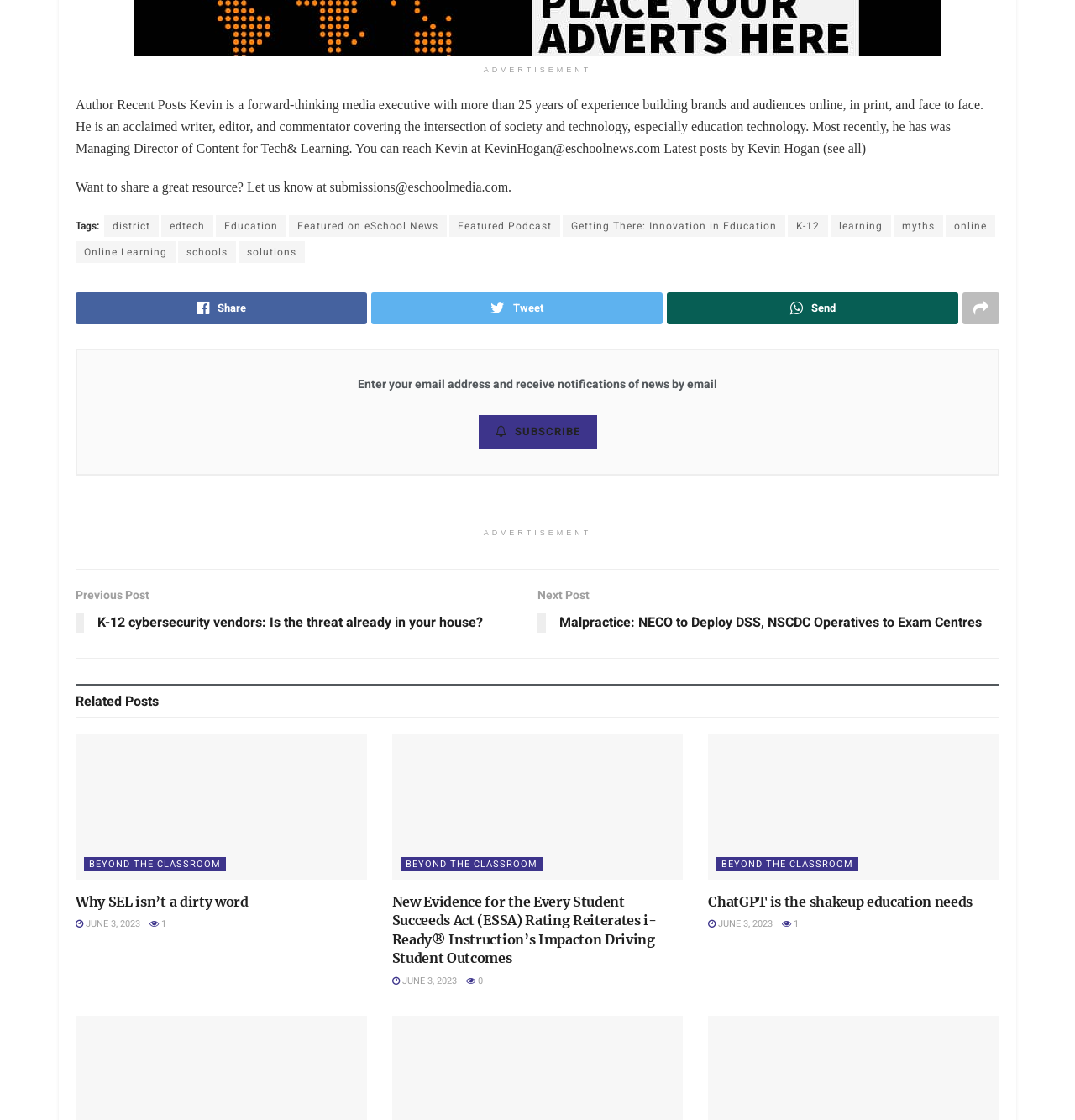Locate the bounding box coordinates of the element you need to click to accomplish the task described by this instruction: "Subscribe to the newsletter".

[0.445, 0.371, 0.555, 0.401]